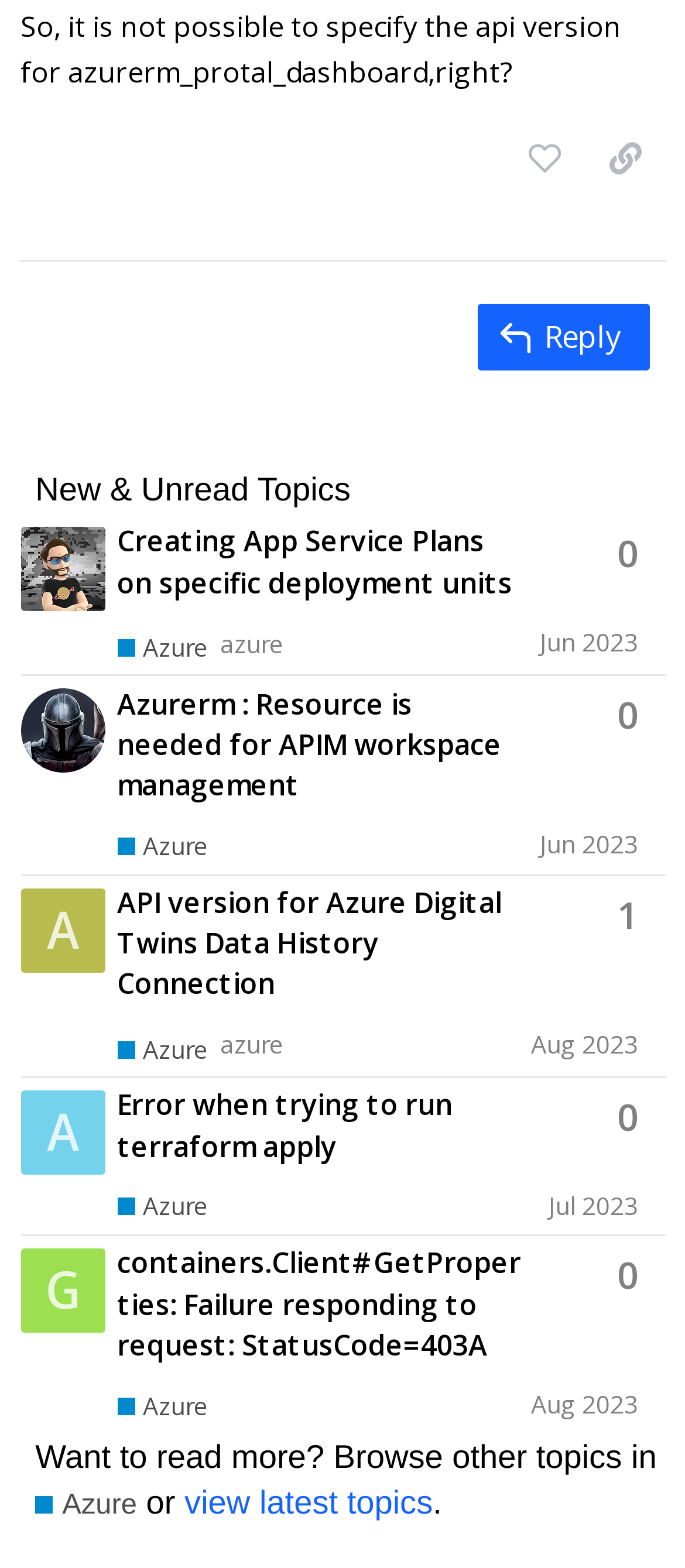Look at the image and answer the question in detail:
How many topics are listed on this page?

I counted the number of rows in the table with the topic list, and there are 4 rows, each representing a topic.